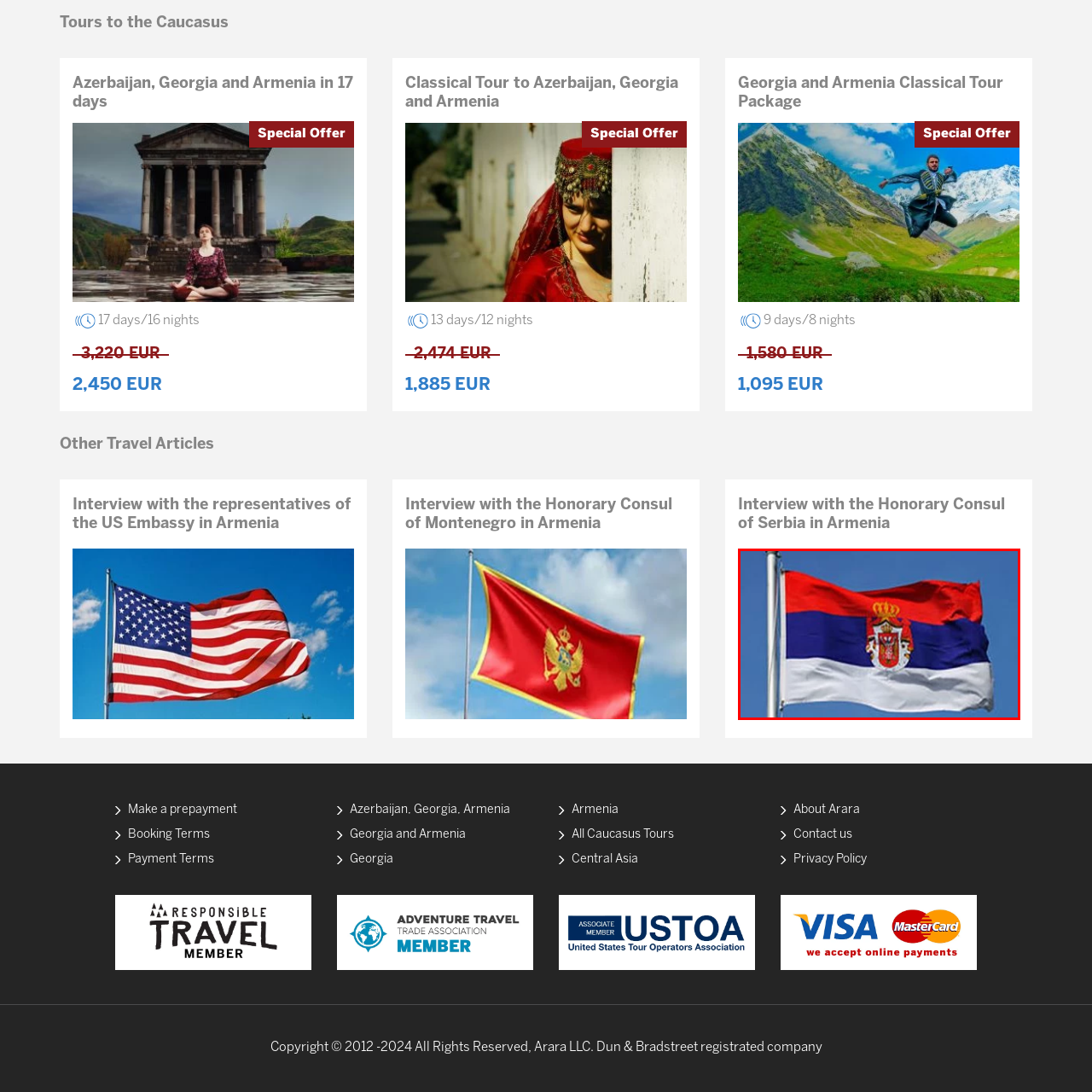Direct your attention to the image marked by the red box and answer the given question using a single word or phrase:
What is the context of the image?

Diplomatic relations and cultural exchange